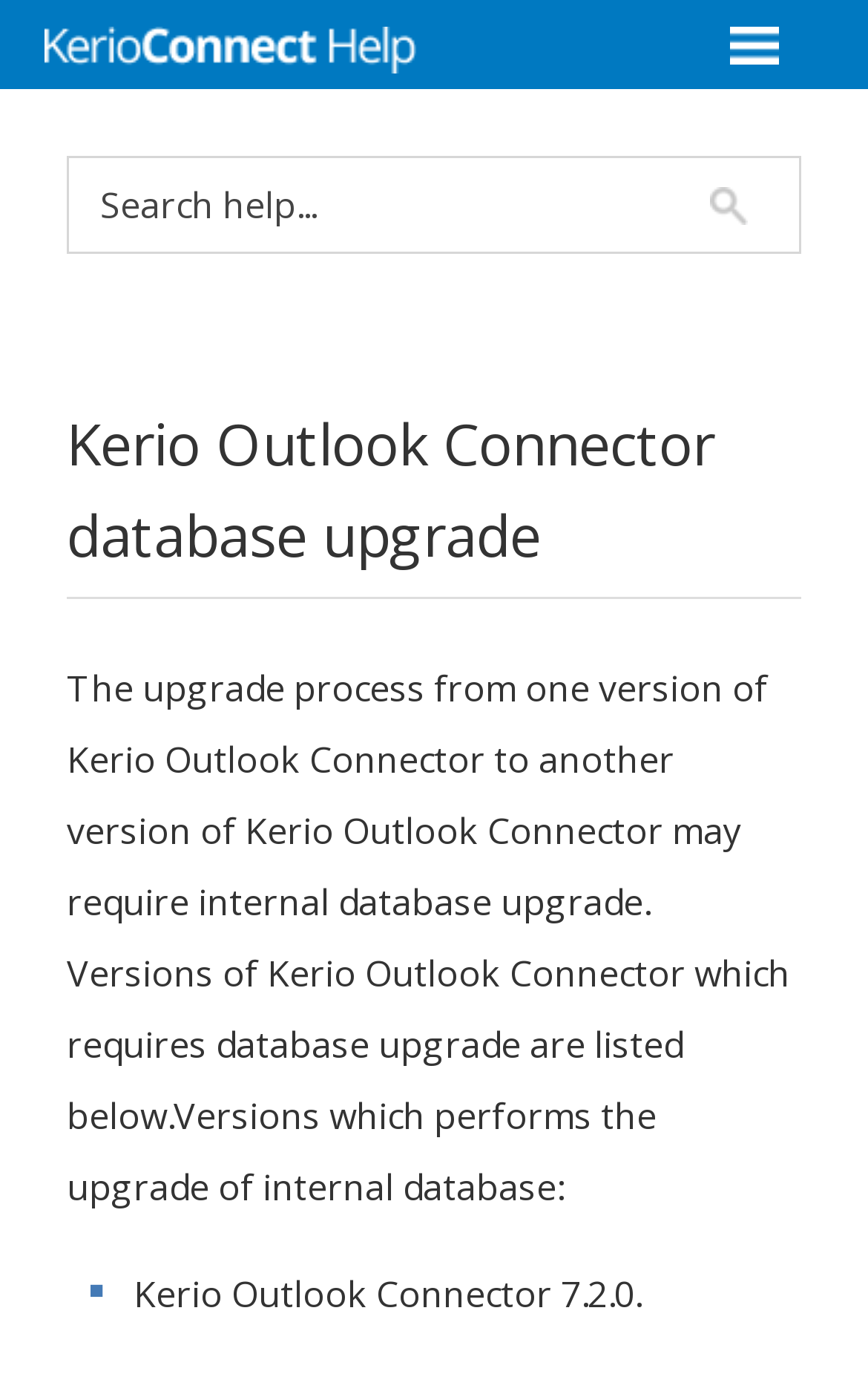Describe all visible elements and their arrangement on the webpage.

The webpage is about upgrading the Kerio Outlook Connector database. At the top left, there is a link. Next to it, on the same horizontal level, is a search box with a placeholder text "Search help..." and a "Search" button to its right. 

Below the search box, there is a heading that repeats the title "Kerio Outlook Connector database upgrade". 

Under the heading, there are four paragraphs of text. The first paragraph explains that the upgrade process from one version of Outlook Connector to another may require an internal database upgrade. The second paragraph continues to explain the versions of Outlook Connector that require a database upgrade. The third paragraph lists the specific versions of Kerio Outlook Connector that need a database upgrade. The fourth paragraph starts with "Versions which performs the upgrade of internal database:" and is followed by a list, with the first item being "Outlook Connector 7.2.0."